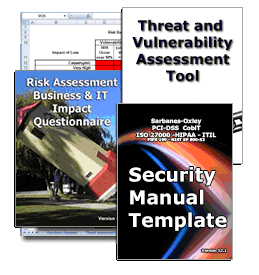What is the purpose of the 'Risk Assessment Business & IT Impact Questionnaire'?
Give a single word or phrase answer based on the content of the image.

Conducting thorough evaluations